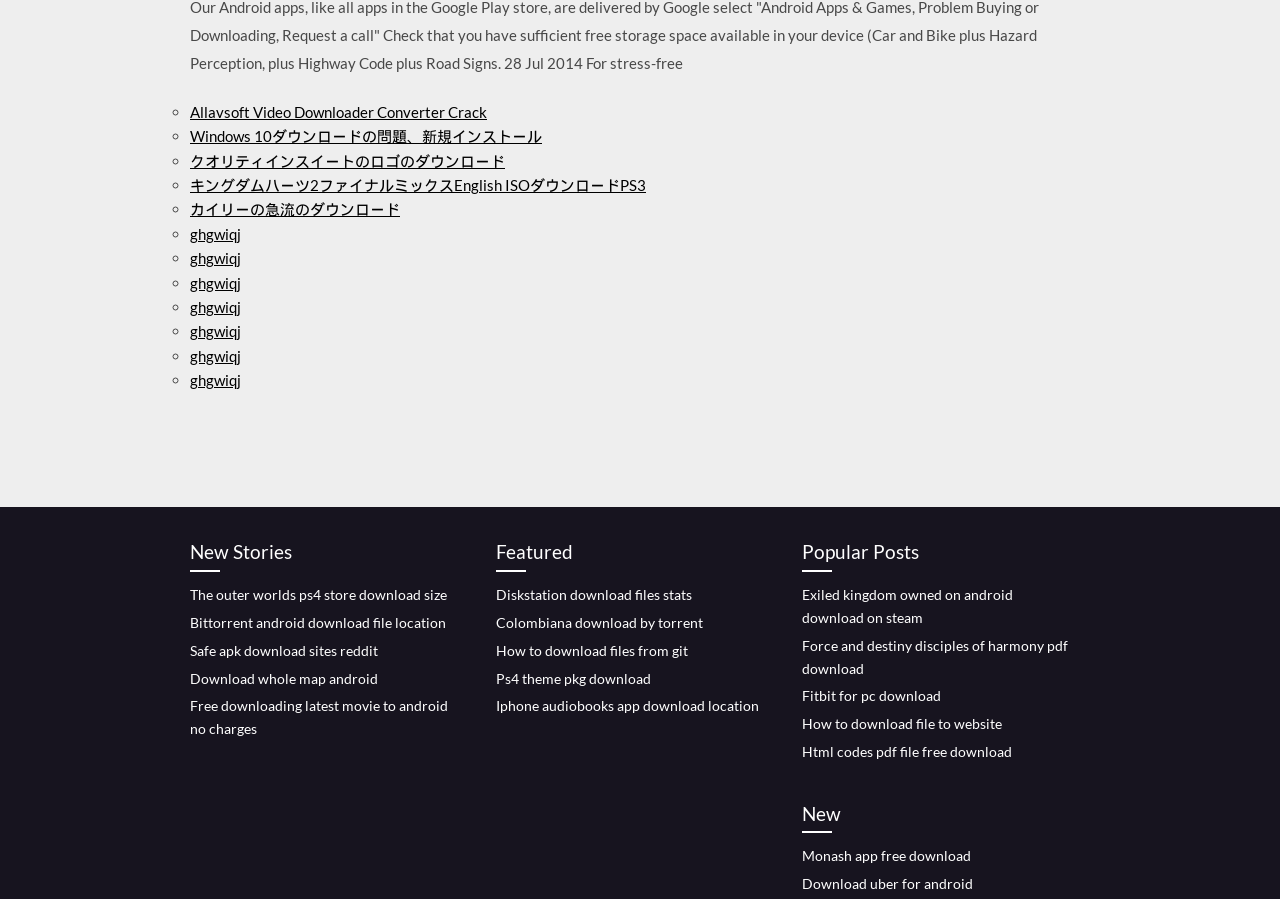Can you show the bounding box coordinates of the region to click on to complete the task described in the instruction: "Click on 'Allavsoft Video Downloader Converter Crack'"?

[0.148, 0.114, 0.38, 0.134]